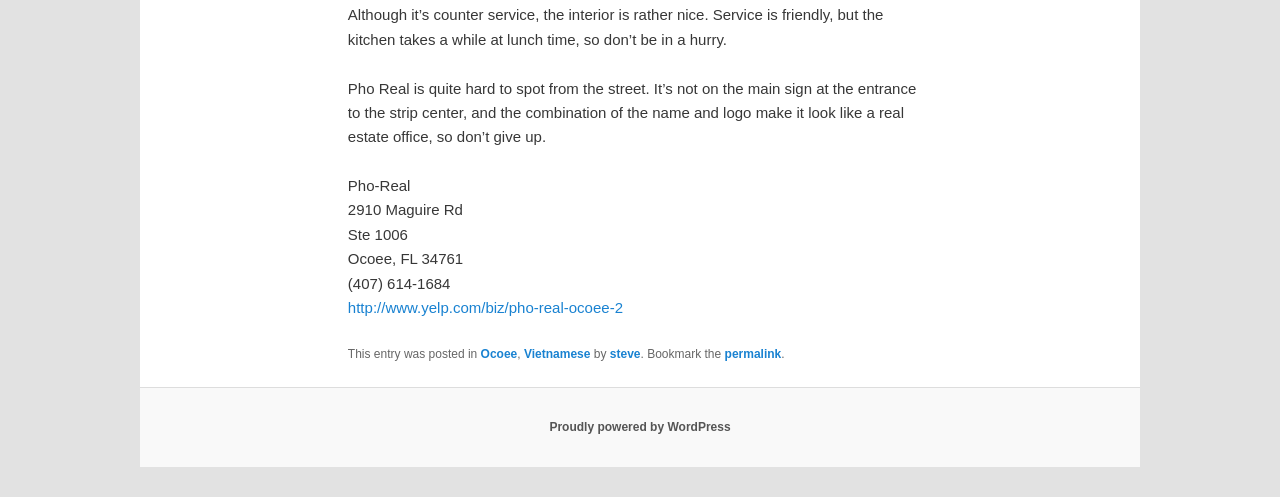What is the name of the restaurant?
From the image, provide a succinct answer in one word or a short phrase.

Pho Real